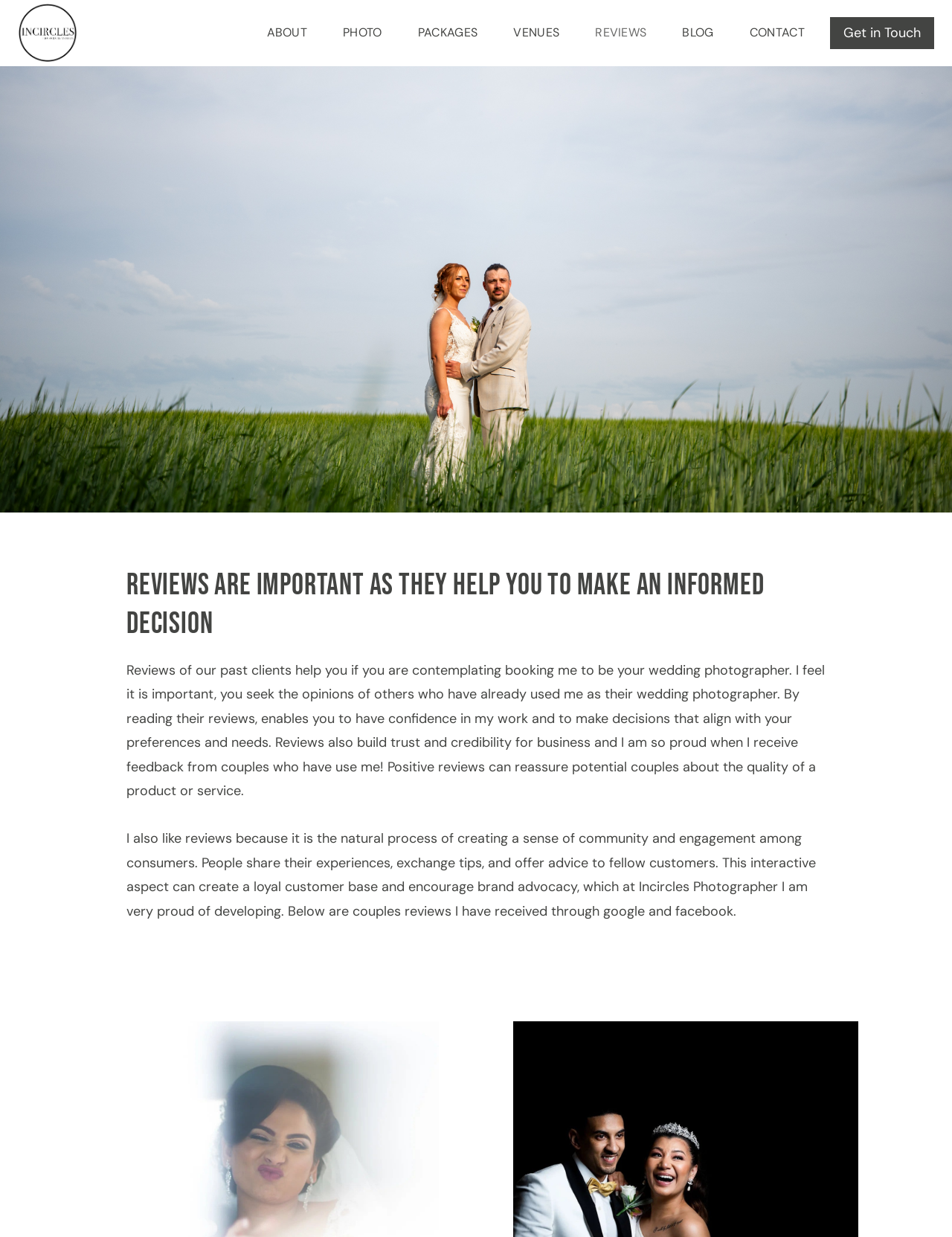Based on the element description Reviews, identify the bounding box of the UI element in the given webpage screenshot. The coordinates should be in the format (top-left x, top-left y, bottom-right x, bottom-right y) and must be between 0 and 1.

[0.606, 0.012, 0.698, 0.041]